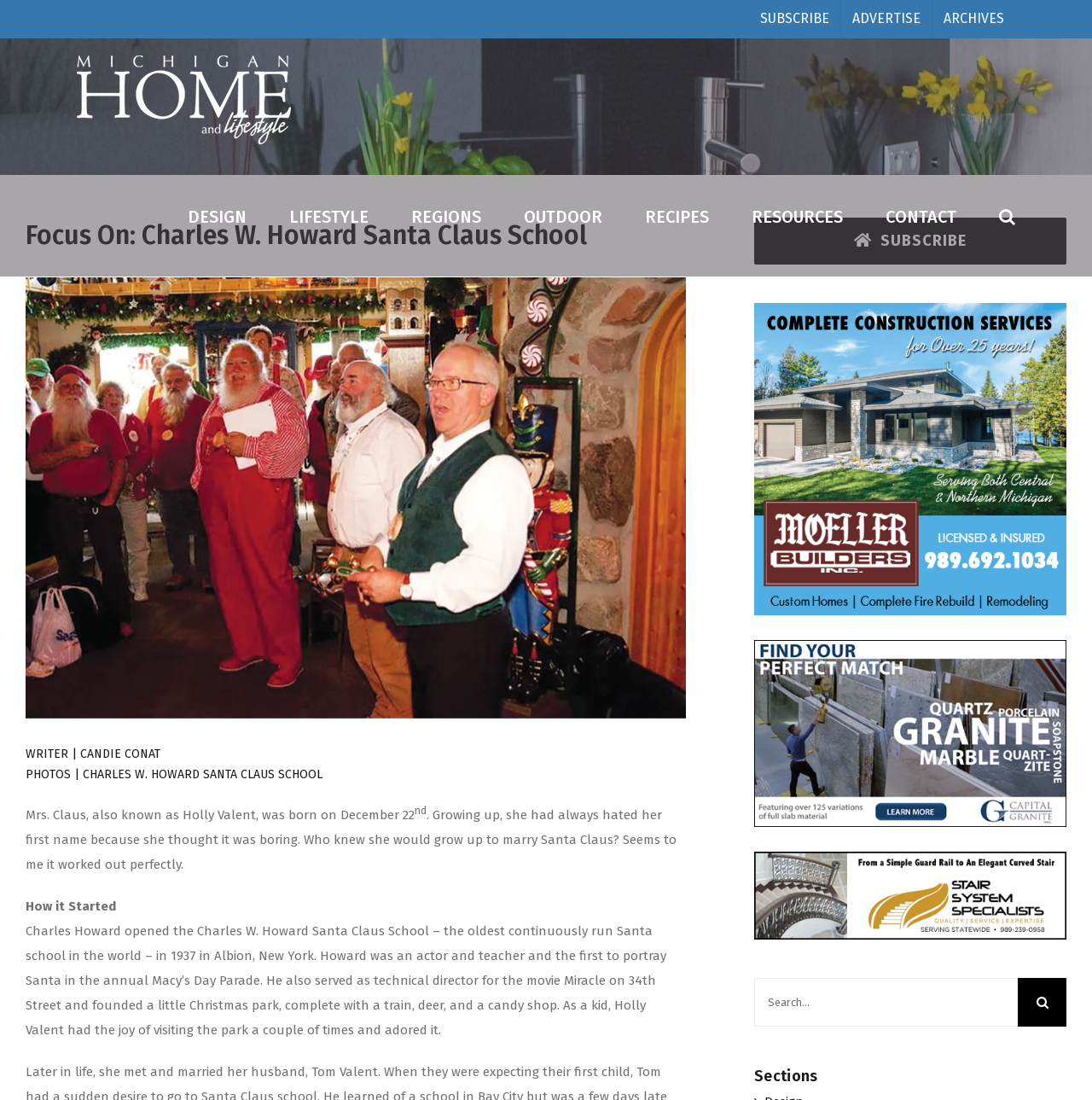Utilize the information from the image to answer the question in detail:
What is the oldest continuously run Santa school in the world?

I found the answer by reading the text 'Charles Howard opened the Charles W. Howard Santa Claus School – the oldest continuously run Santa school in the world – in 1937 in Albion, New York.' which explicitly mentions that the Charles W. Howard Santa Claus School is the oldest continuously run Santa school in the world.